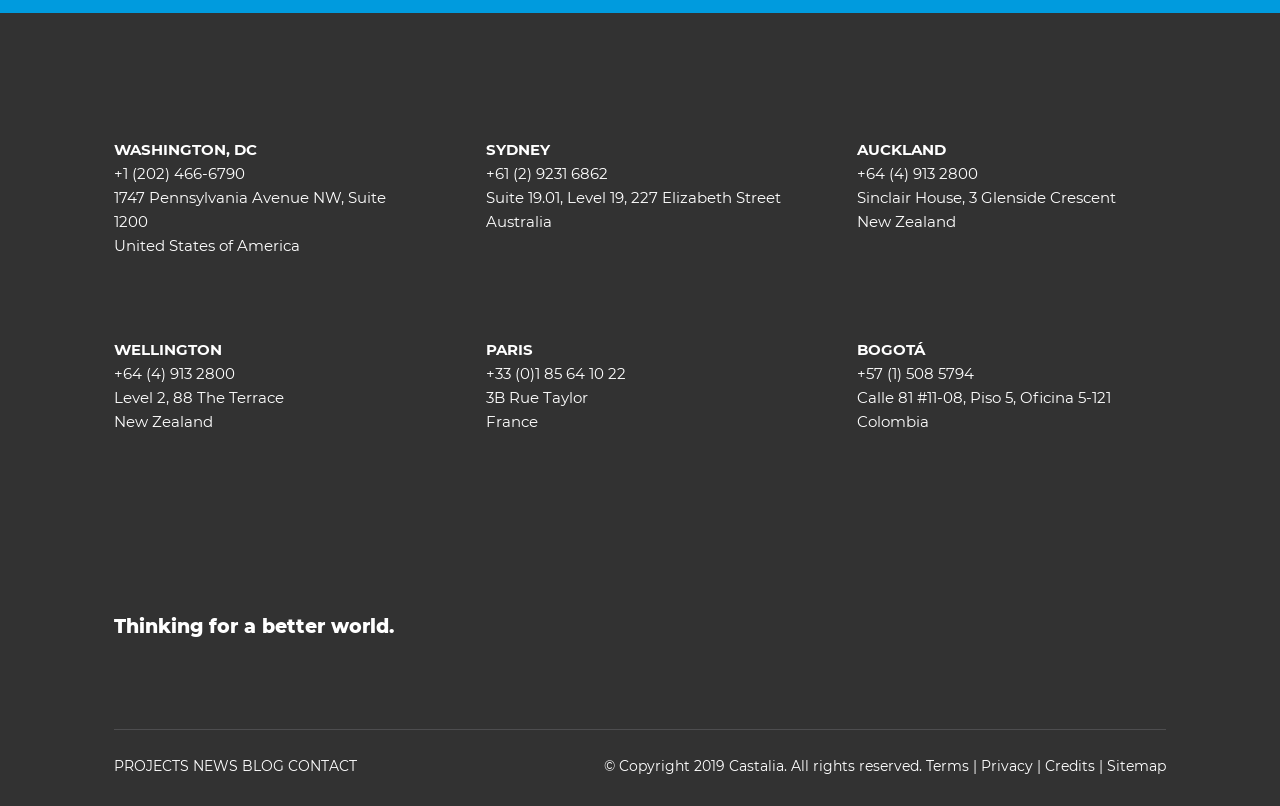Please find the bounding box coordinates of the element that needs to be clicked to perform the following instruction: "Contact us". The bounding box coordinates should be four float numbers between 0 and 1, represented as [left, top, right, bottom].

[0.225, 0.939, 0.279, 0.961]